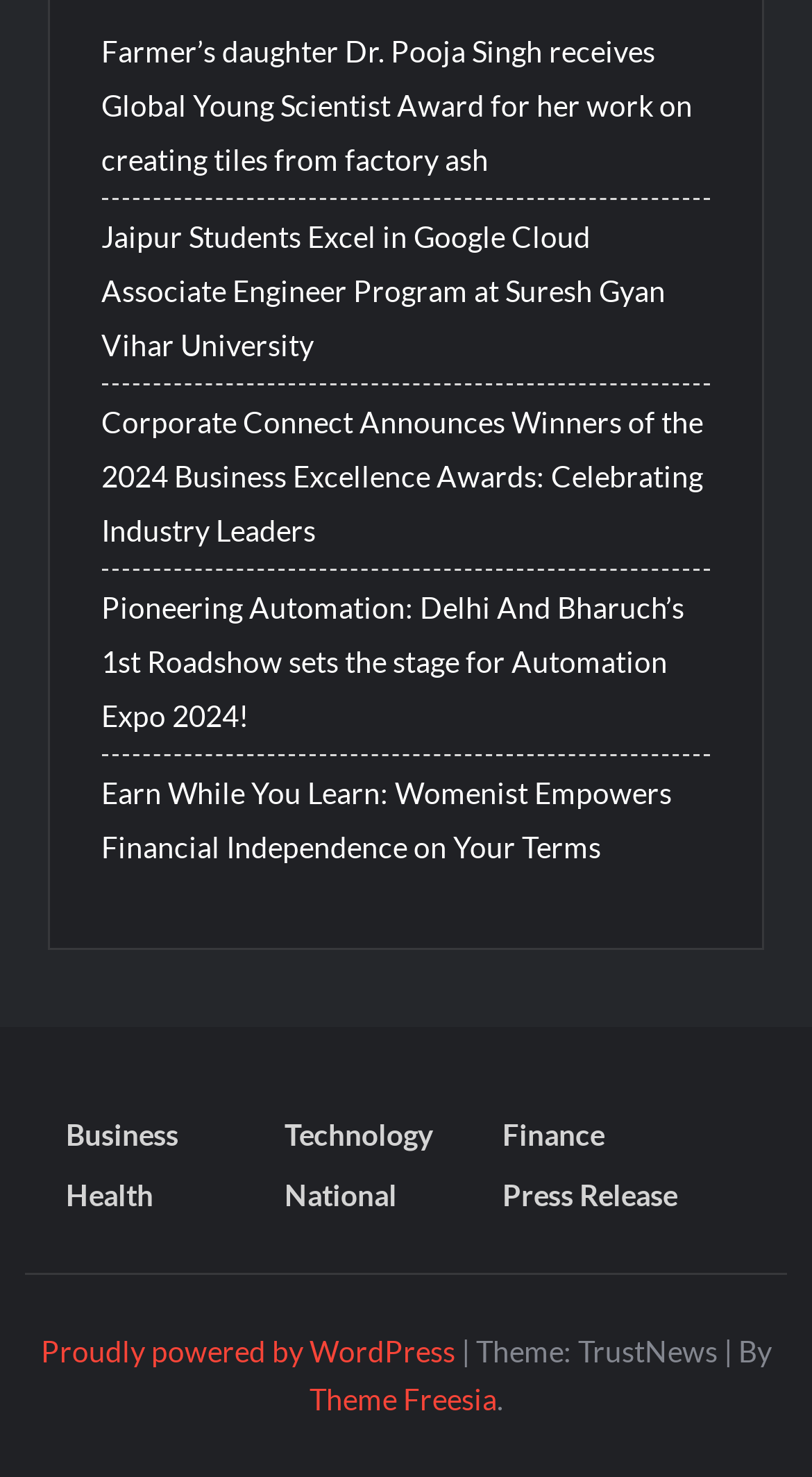Find the bounding box coordinates of the area to click in order to follow the instruction: "Visit the Technology section".

[0.35, 0.752, 0.604, 0.785]